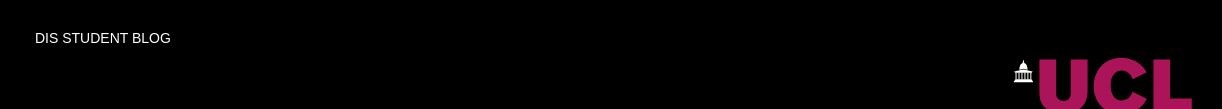Give a detailed account of the visual elements in the image.

The image features the title "DIS STUDENT BLOG" prominently displayed, indicating a focus on the Department of Information Studies at University College London (UCL). Accompanying the text is the UCL logo, which is positioned to the right side of the title, showcasing the university's branding. The overall design is clean and modern, reminiscent of academic blogging platforms. This image serves as a header for a blog that likely features contributions and insights from students within the Department of Information Studies, reflecting their experiences and perspectives.